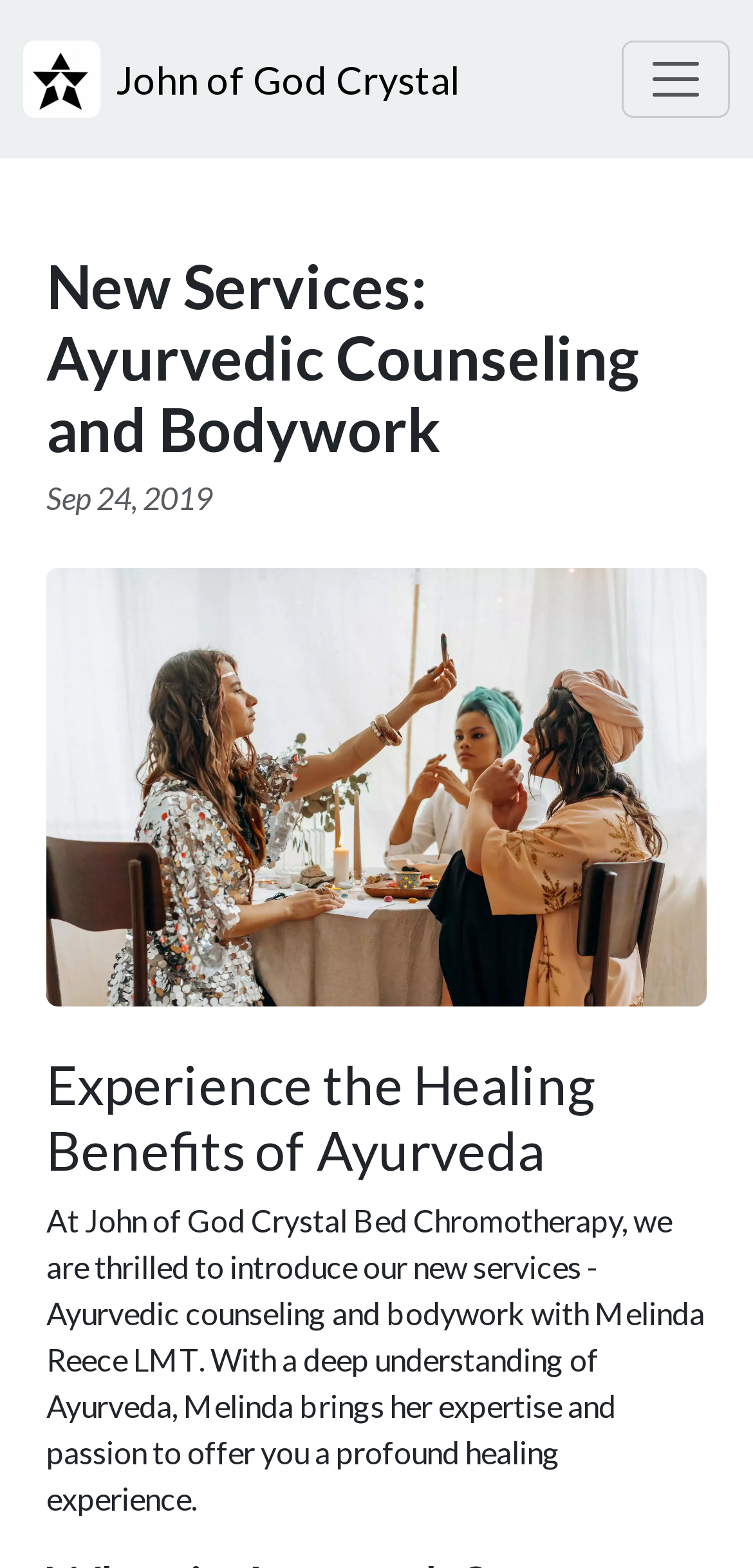Explain the webpage's layout and main content in detail.

The webpage is about introducing new services at John of God Crystal Bed Chromotherapy, specifically Ayurvedic counseling and bodywork with Melinda Reece LMT. At the top left corner, there is a logo image of "John of God Crystal" with a link to it. Next to the logo, on the top right corner, there is a toggle navigation button.

Below the logo and navigation button, there is a header section that spans the entire width of the page. Within this section, there is a heading that reads "New Services: Ayurvedic Counseling and Bodywork" followed by a date "Sep 24, 2019". 

Below the header section, there is a large figure that takes up most of the page's width, containing an image. Above this image, there is a heading that reads "Experience the Healing Benefits of Ayurveda". 

Below the image, there is a block of text that describes the new services, stating that Melinda Reece LMT offers Ayurvedic counseling and bodywork, providing a profound healing experience. This text is positioned at the bottom center of the page.